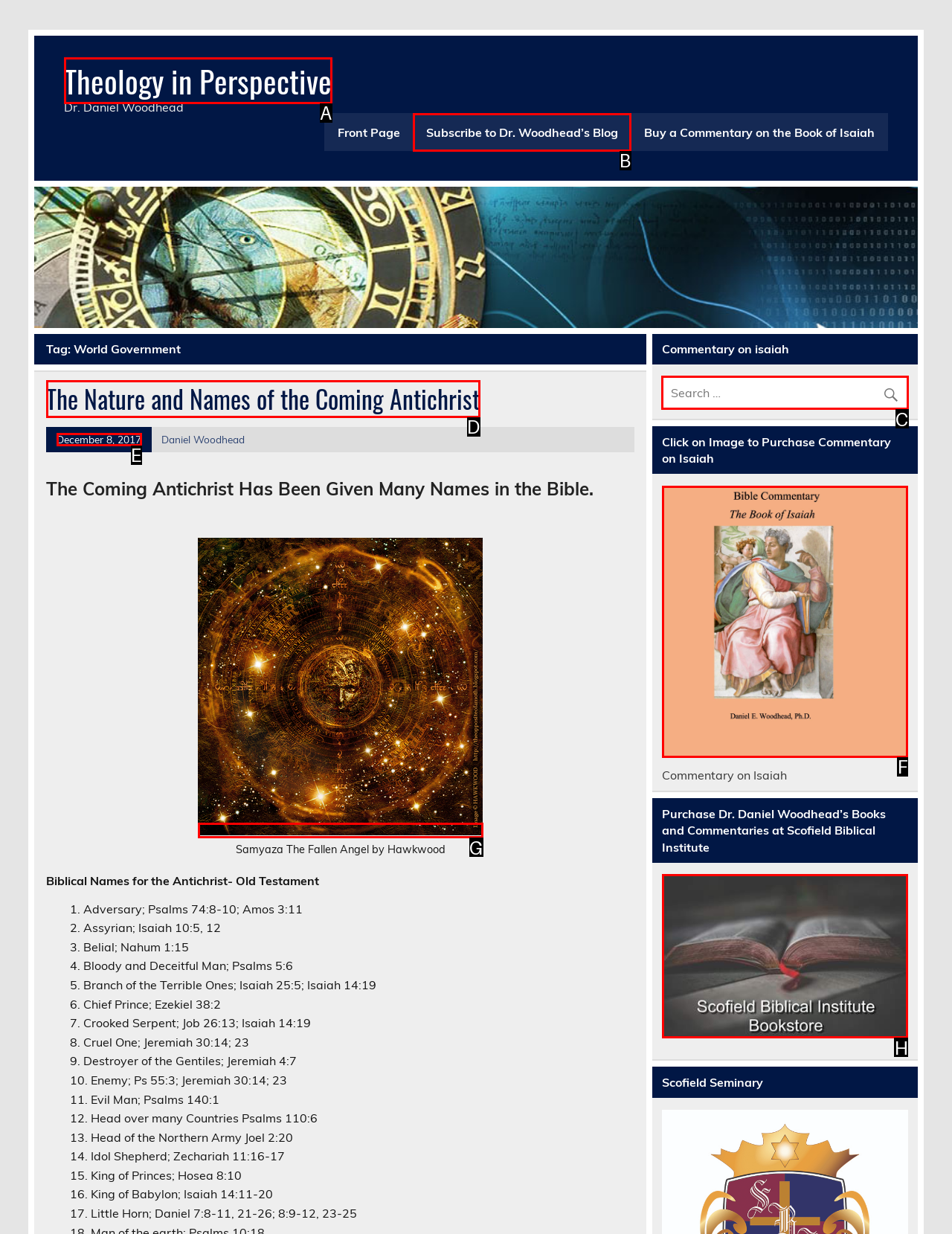Select the option I need to click to accomplish this task: Search for a commentary on Isaiah
Provide the letter of the selected choice from the given options.

C